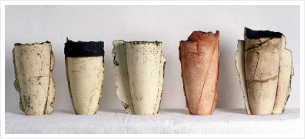Elaborate on all the key elements and details present in the image.

This image showcases a collection of handcrafted crucibles, each approximately measuring 20 x 10 cm. These unique pieces are made from high-fired paper clay, showcasing a range of earthy tones and textures. The crucibles display a striking aesthetic with their irregular forms and varied surfaces, emphasizing the artistic potential of paper clay. Notably, the pieces feature a blend of natural color variations, with some displaying a matte finish and others a more polished look. This grouping illustrates the artist's skill in manipulating materials to create visually engaging and functional ceramic forms.